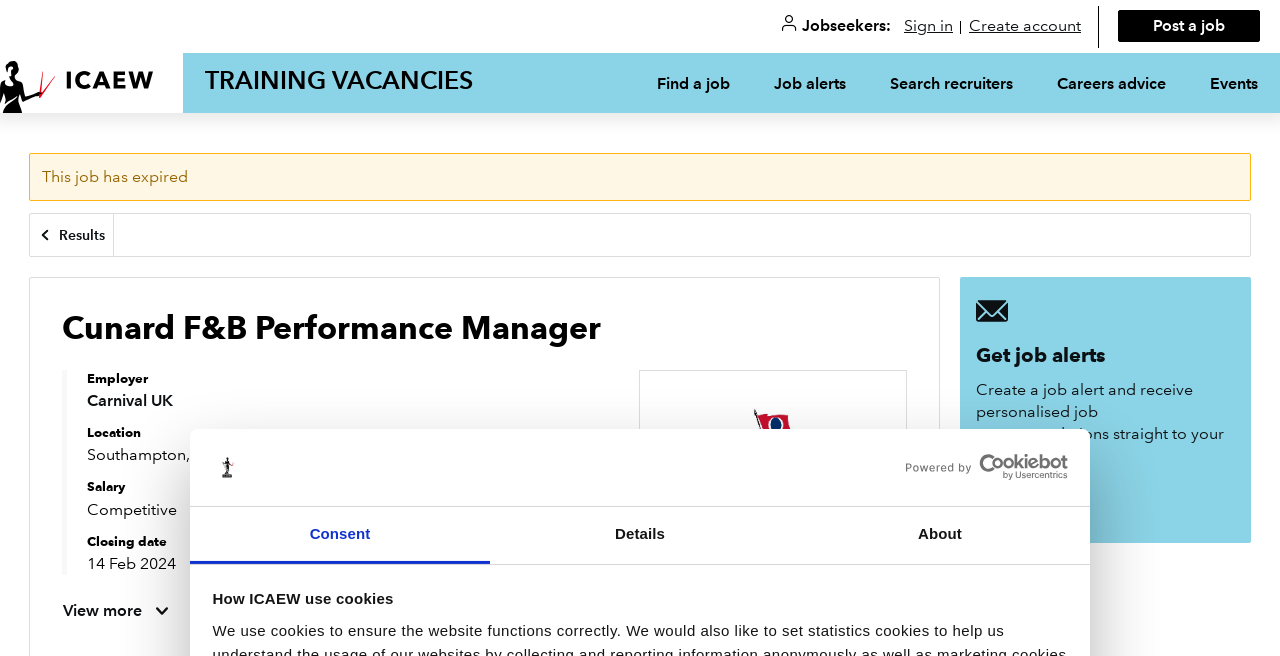Please extract the webpage's main title and generate its text content.

Cunard F&B Performance Manager